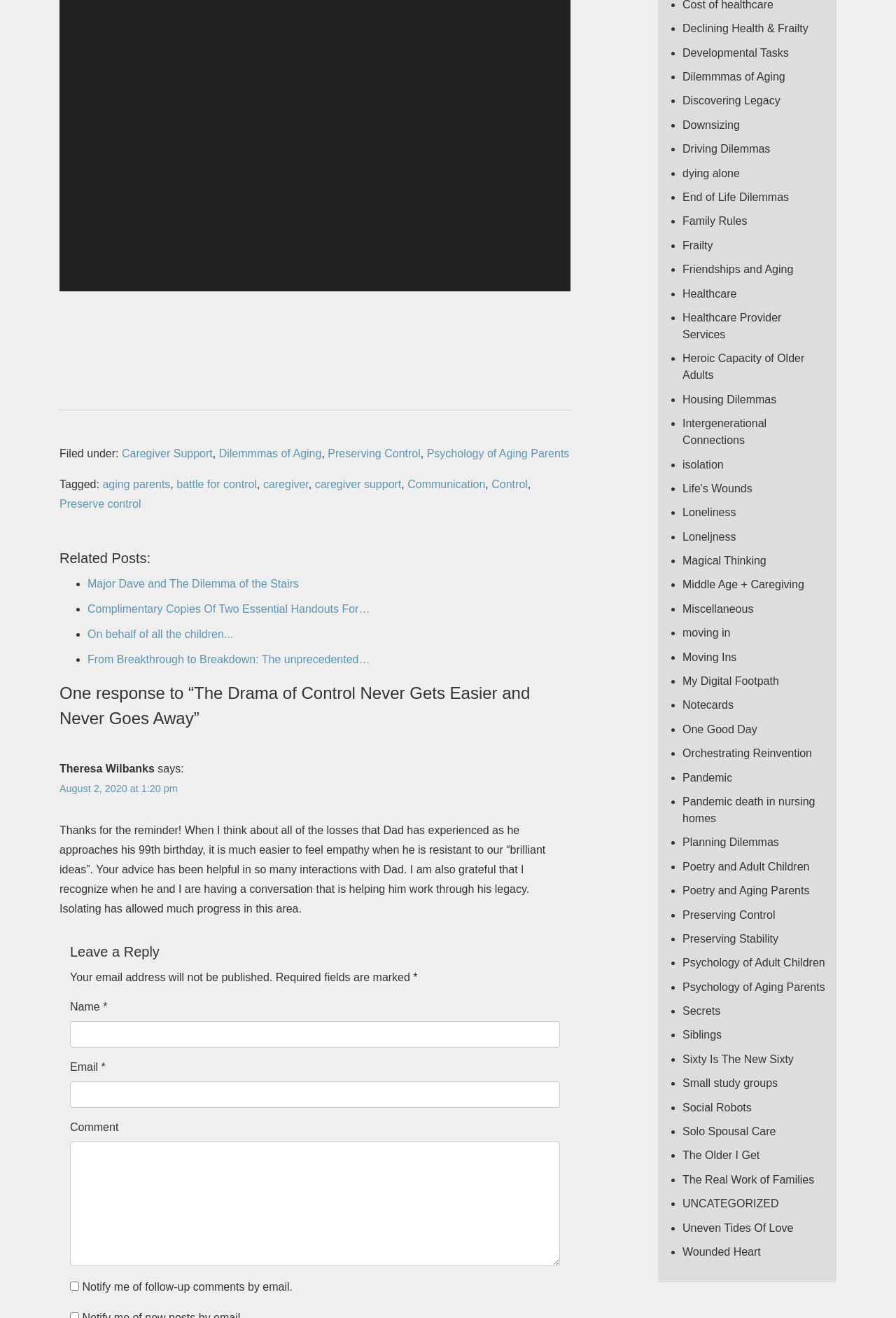Please determine the bounding box of the UI element that matches this description: The Real Work of Families. The coordinates should be given as (top-left x, top-left y, bottom-right x, bottom-right y), with all values between 0 and 1.

[0.762, 0.89, 0.909, 0.899]